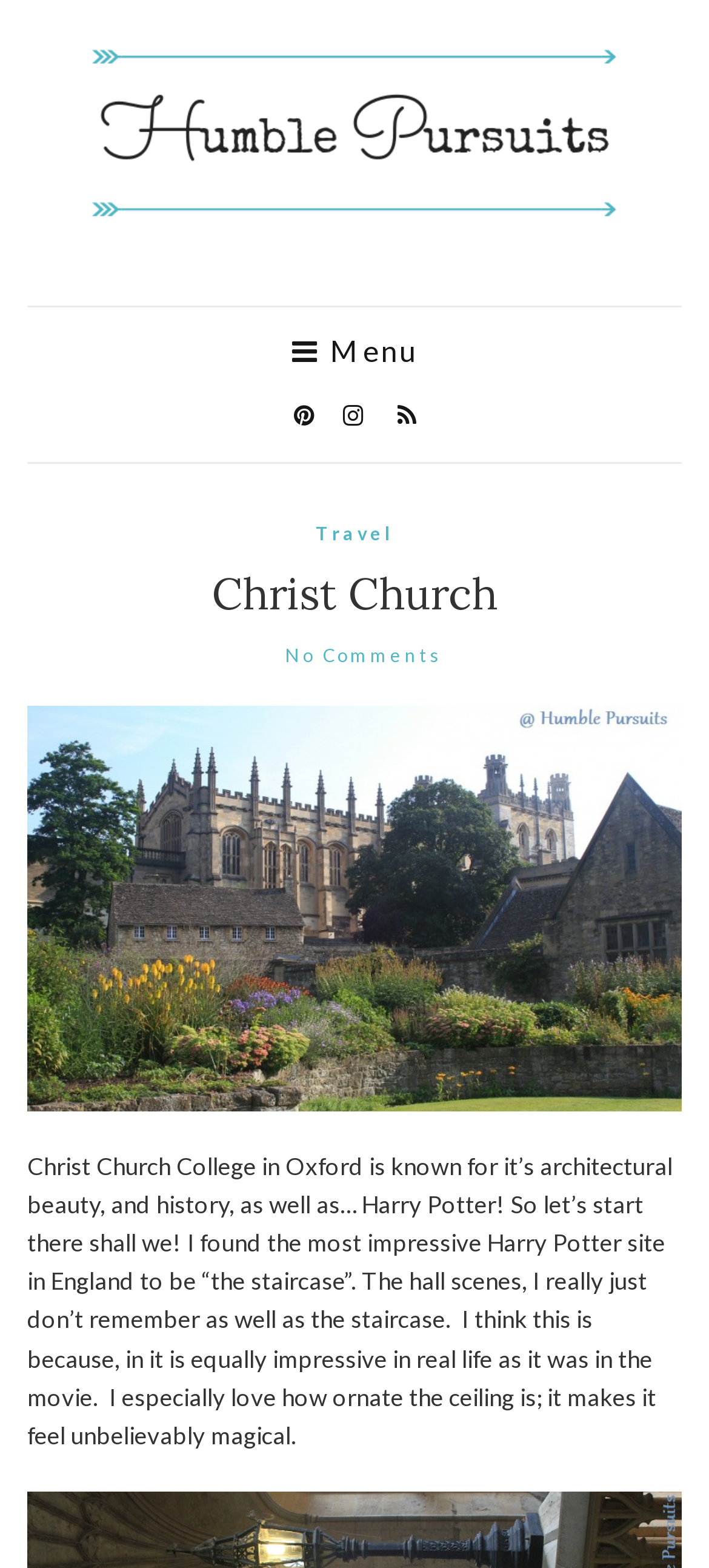Please give a concise answer to this question using a single word or phrase: 
How many links are there in the menu?

4